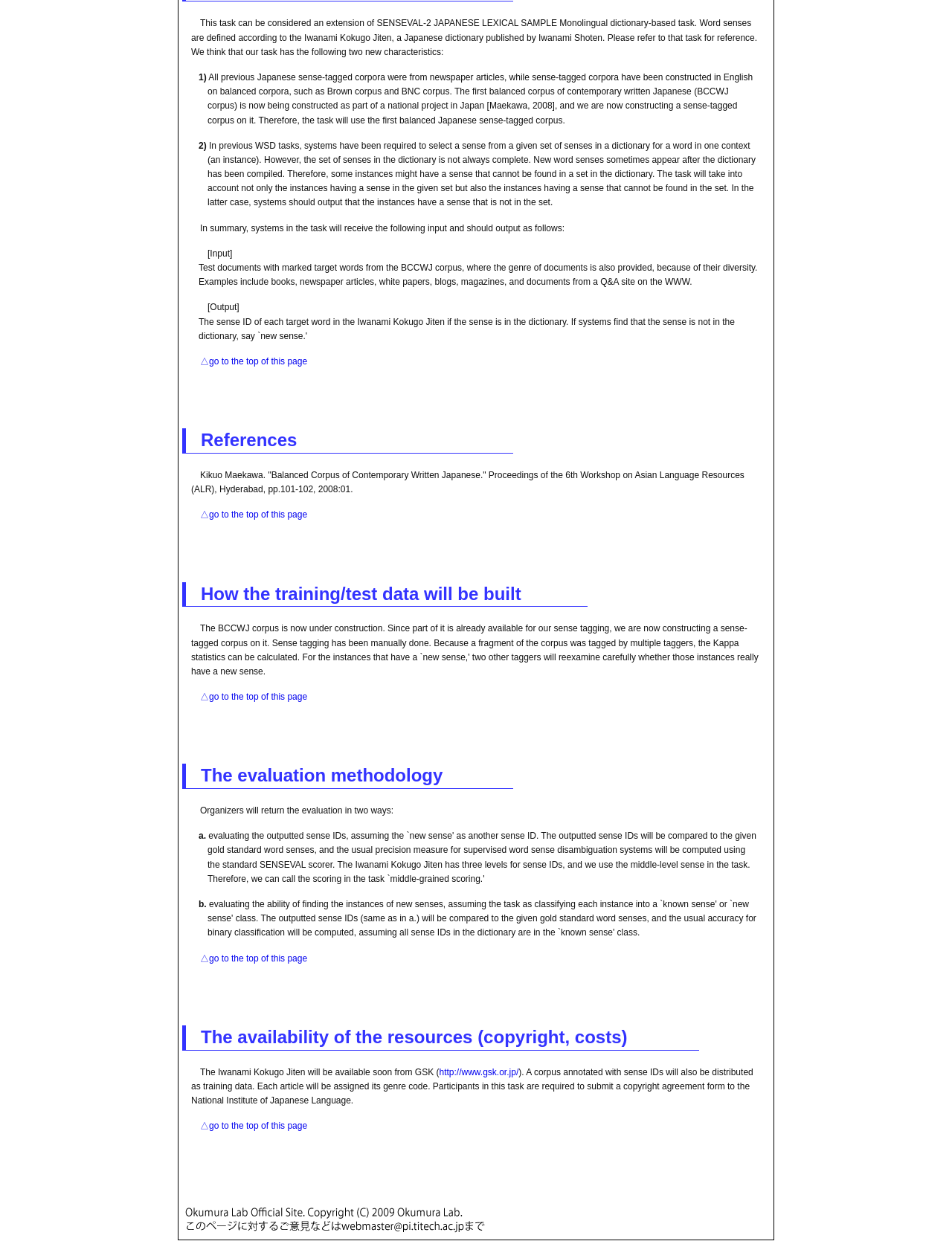Provide a one-word or short-phrase response to the question:
What is the purpose of the task?

To select a sense from a given set of senses